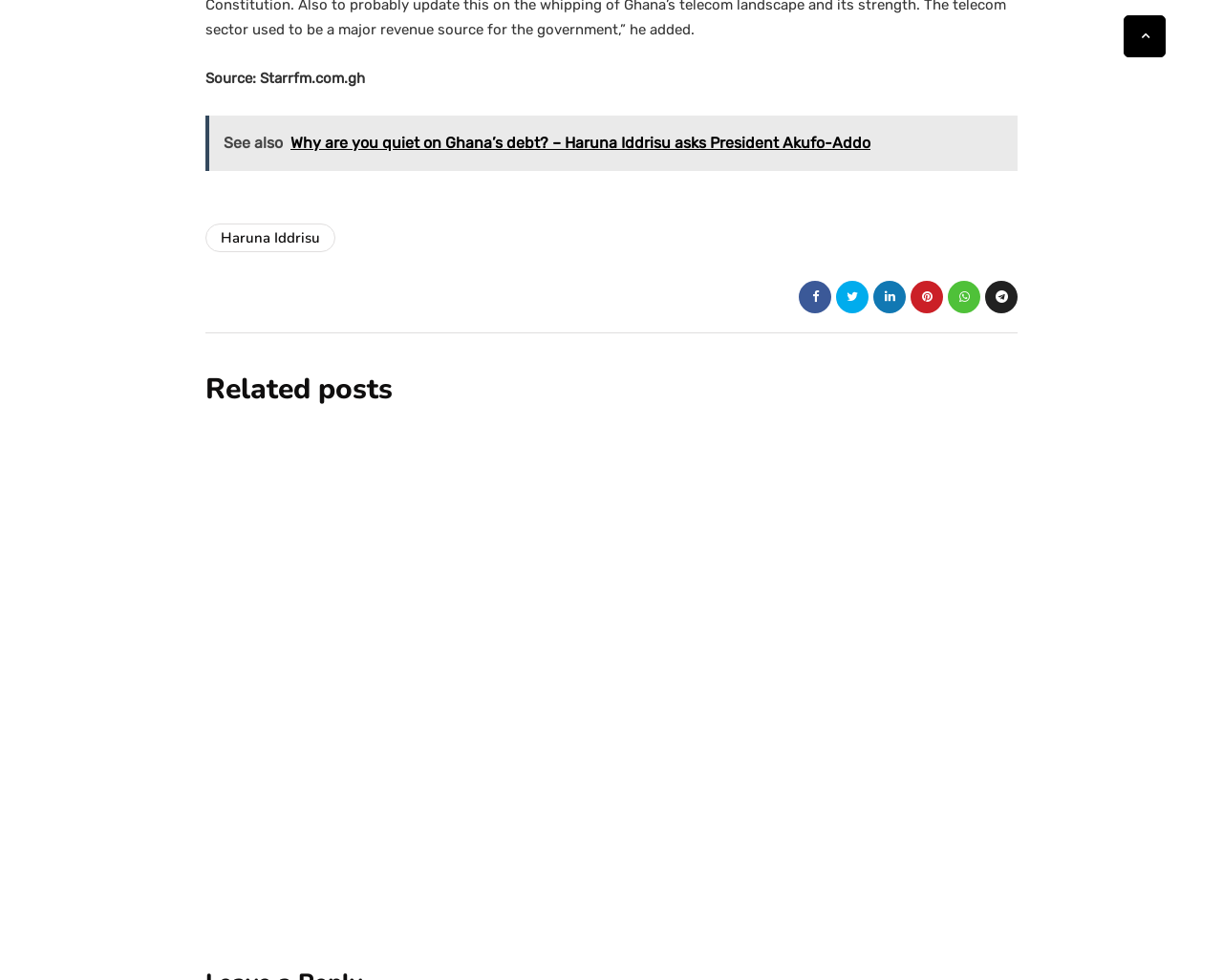Please provide a detailed answer to the question below based on the screenshot: 
What is the topic of the first related post?

I looked at the first related post heading and found the text 'Report Shows 4.3% YoY Decline in US Exports to China in 2023 Amid Trade Turmoil', which indicates that the topic is about US exports to China.